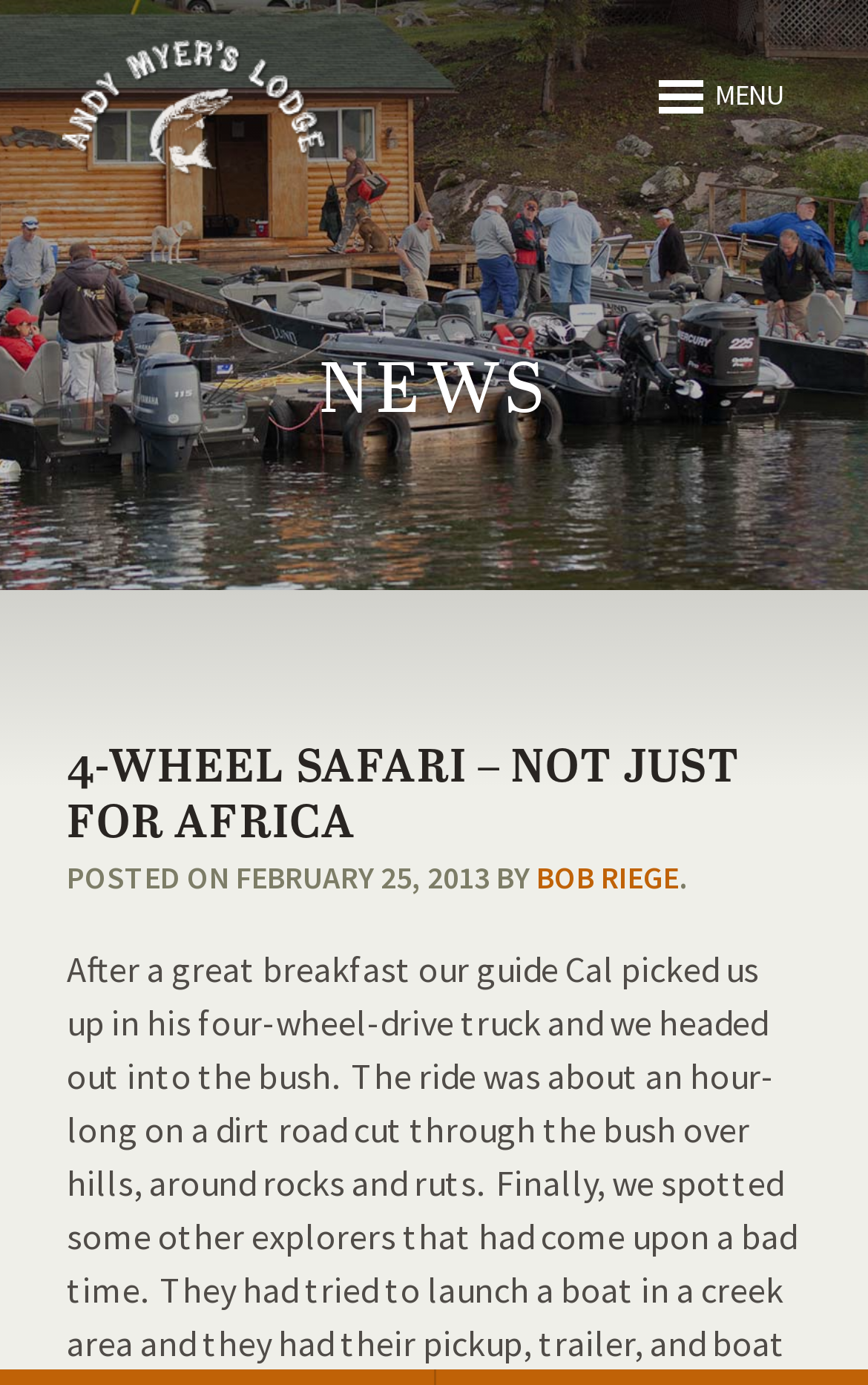Using the format (top-left x, top-left y, bottom-right x, bottom-right y), and given the element description, identify the bounding box coordinates within the screenshot: Bob Riege

[0.618, 0.618, 0.782, 0.647]